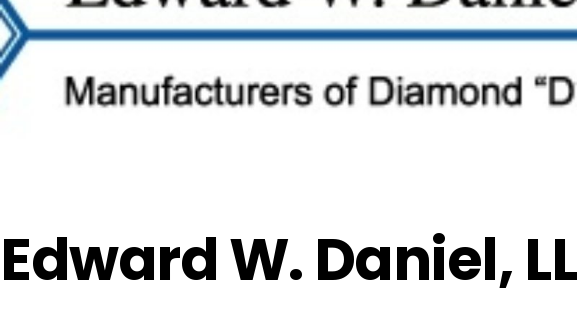What is the company's specialty?
Answer the question with a single word or phrase derived from the image.

Fastener manufacturing